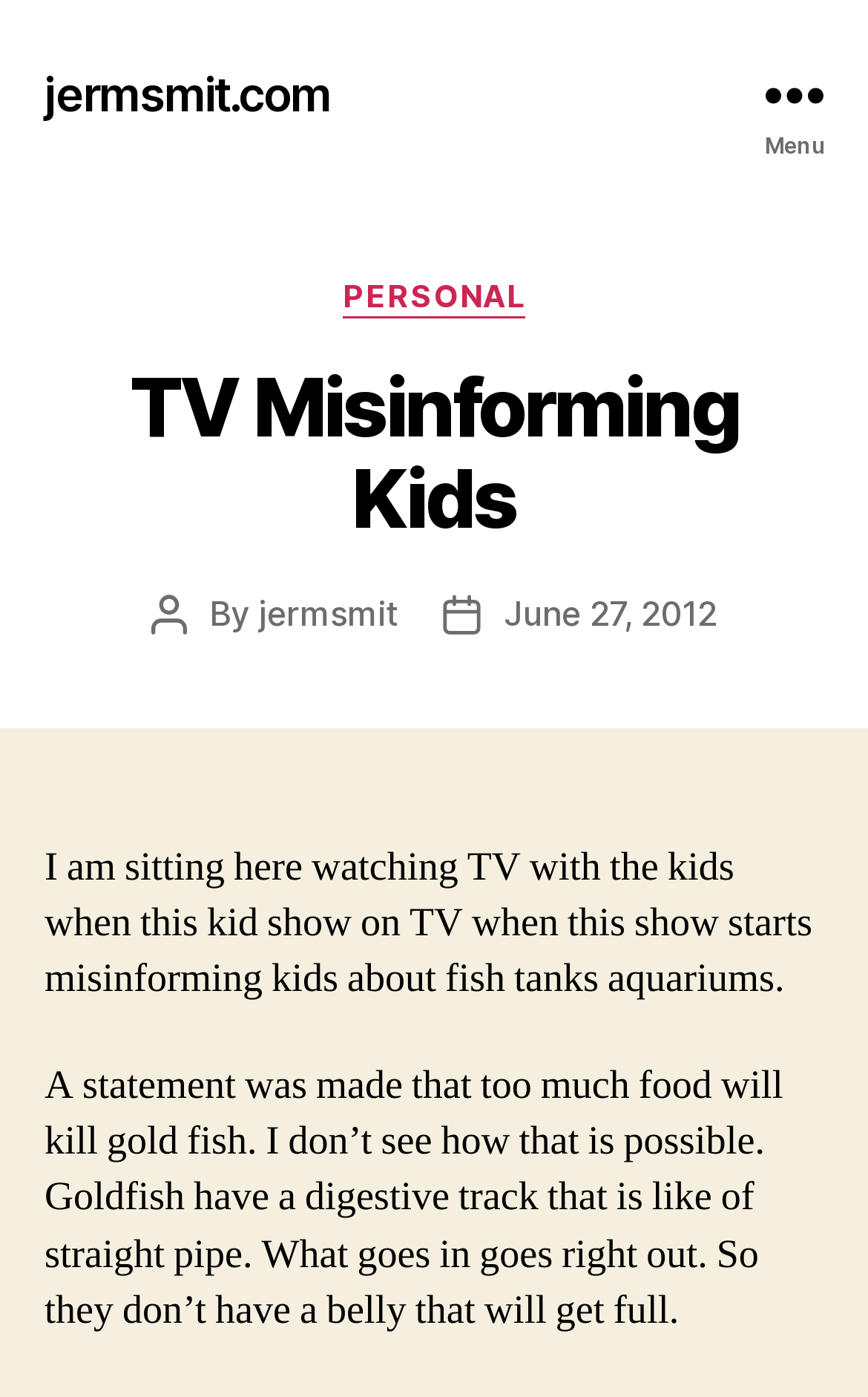Find the bounding box coordinates of the UI element according to this description: "jermsmit".

[0.298, 0.423, 0.46, 0.454]